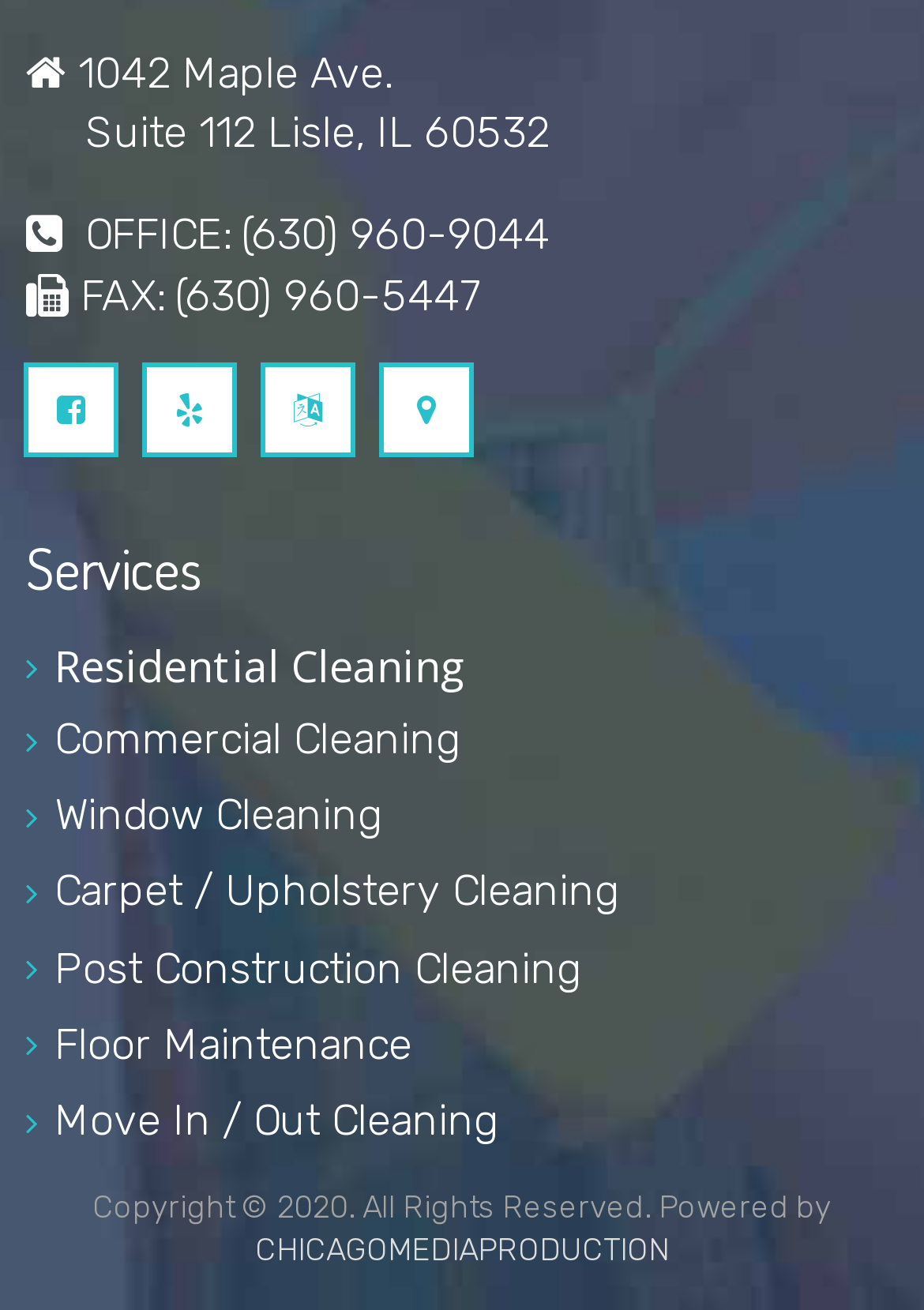Highlight the bounding box coordinates of the element that should be clicked to carry out the following instruction: "View Residential Cleaning services". The coordinates must be given as four float numbers ranging from 0 to 1, i.e., [left, top, right, bottom].

[0.059, 0.496, 0.505, 0.529]